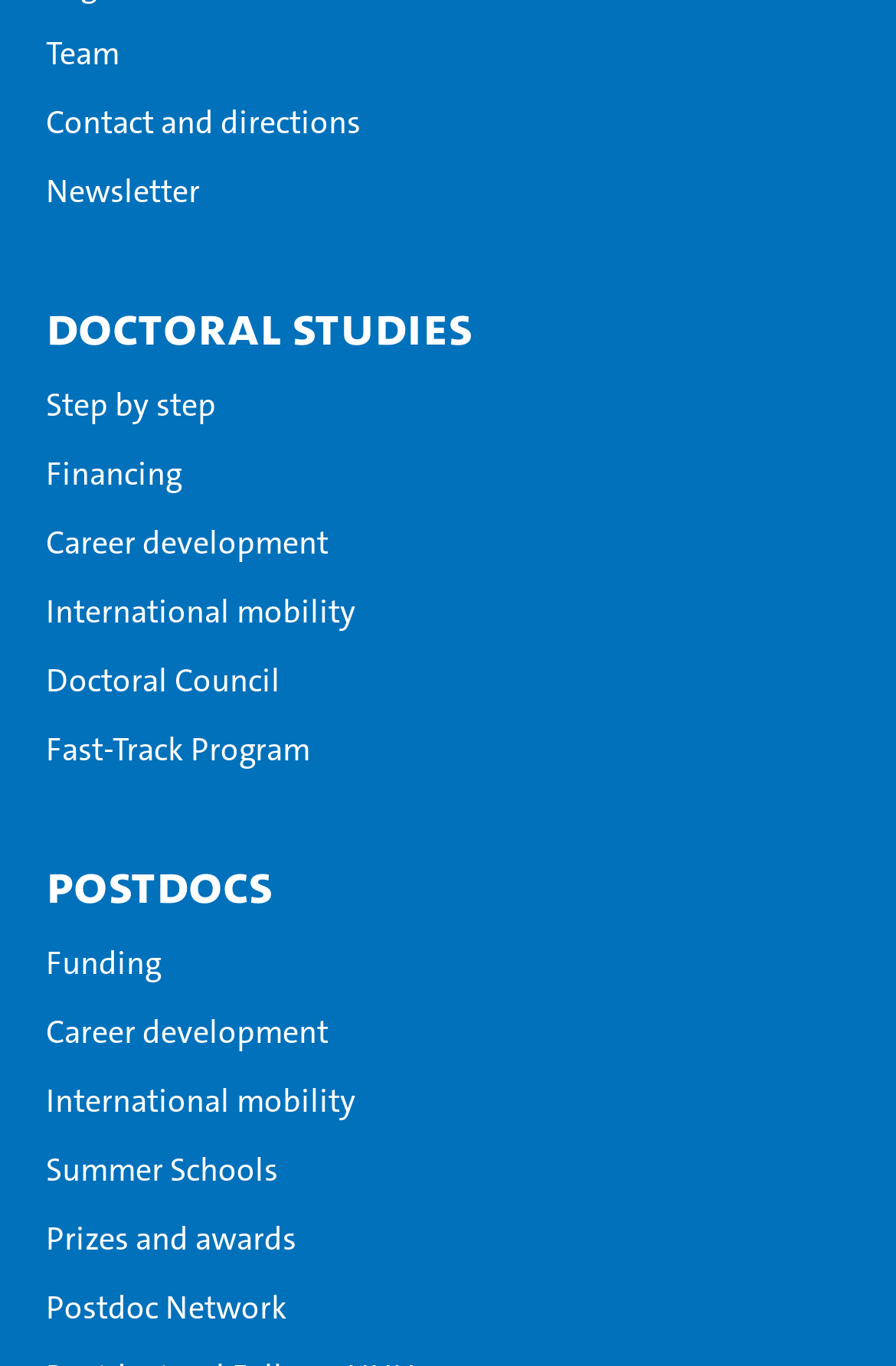Calculate the bounding box coordinates for the UI element based on the following description: "Financing". Ensure the coordinates are four float numbers between 0 and 1, i.e., [left, top, right, bottom].

[0.051, 0.331, 0.244, 0.361]